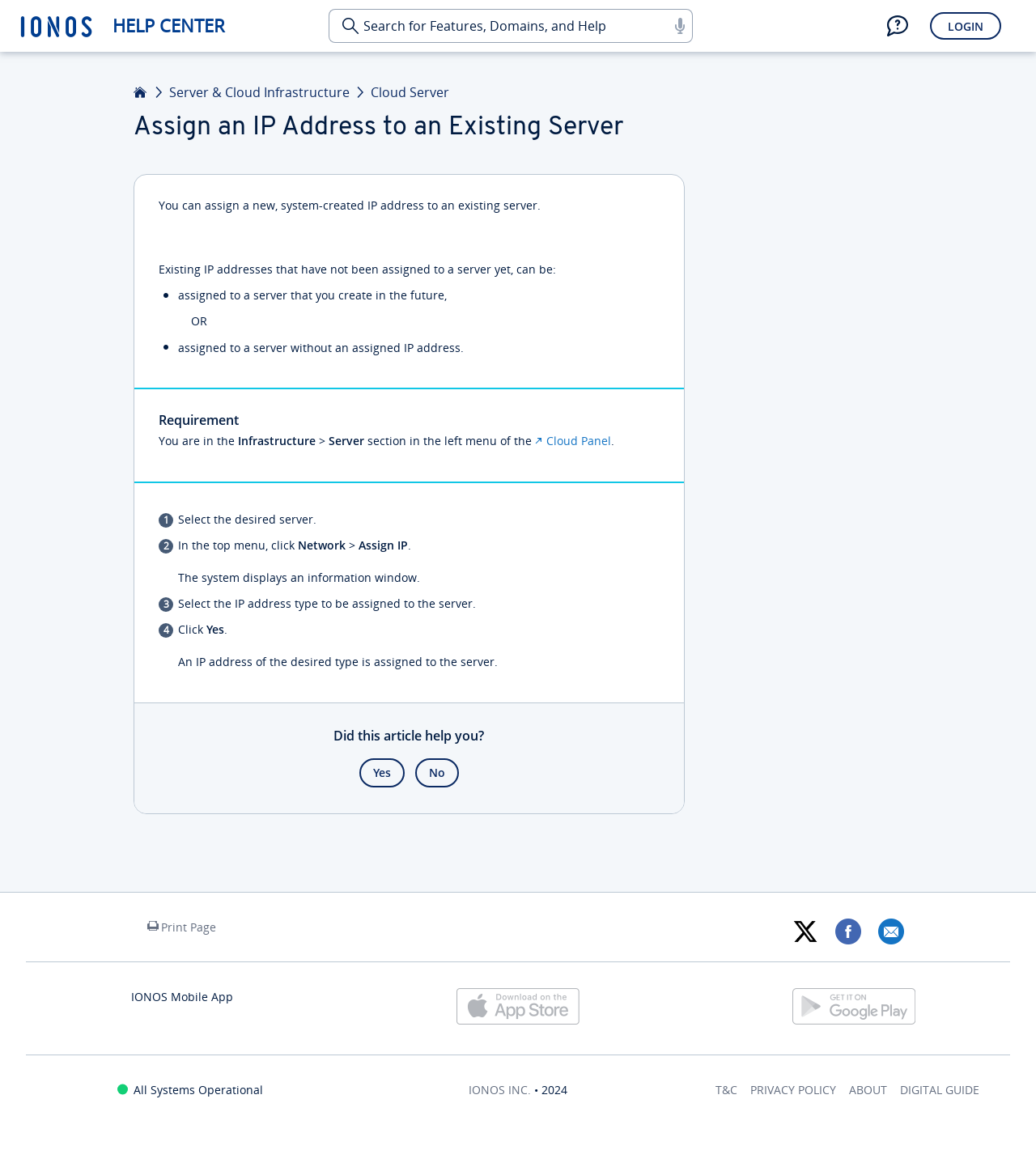Locate the bounding box for the described UI element: "No". Ensure the coordinates are four float numbers between 0 and 1, formatted as [left, top, right, bottom].

[0.401, 0.659, 0.443, 0.684]